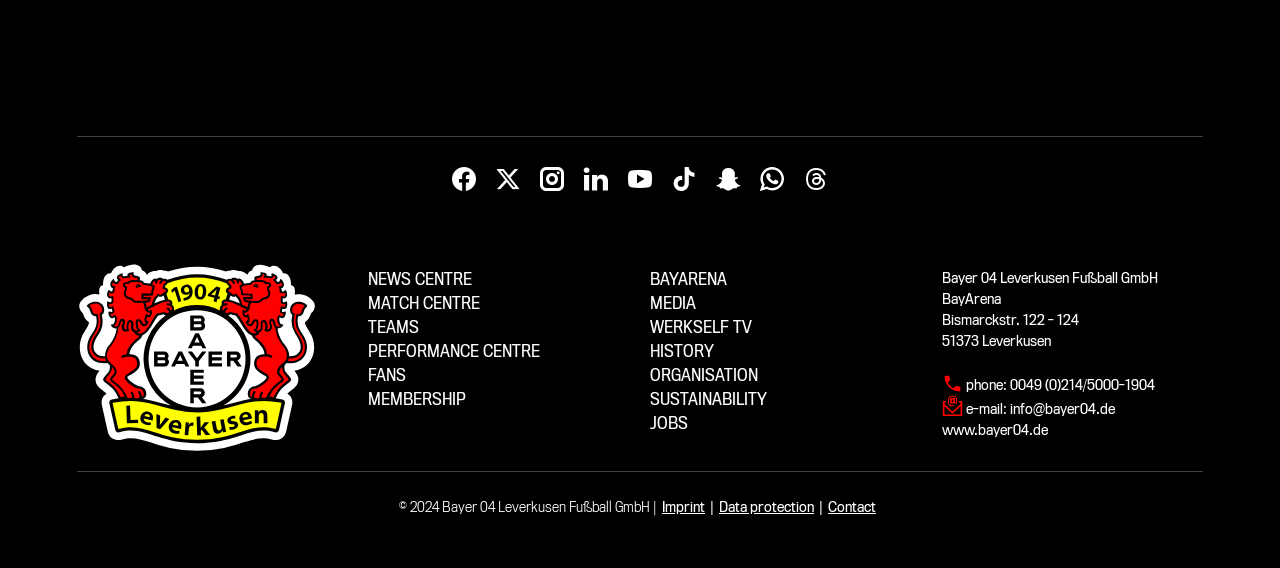What is the phone number of the team?
Please elaborate on the answer to the question with detailed information.

I found the answer by looking at the link element with text '0049 (0)214/5000-1904' which is preceded by the static text 'phone:'.